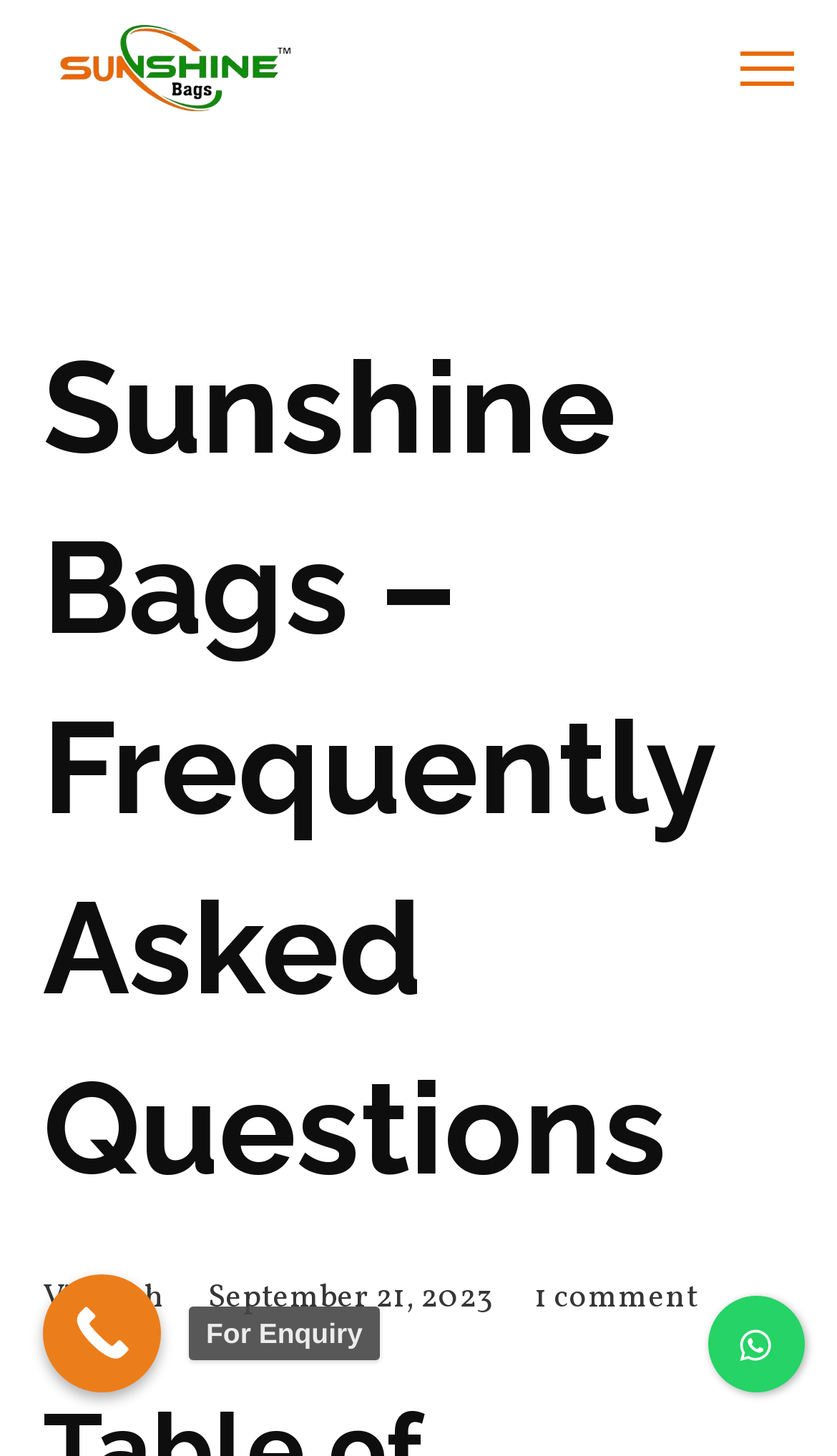What is the date of the last update?
From the screenshot, provide a brief answer in one word or phrase.

September 21, 2023